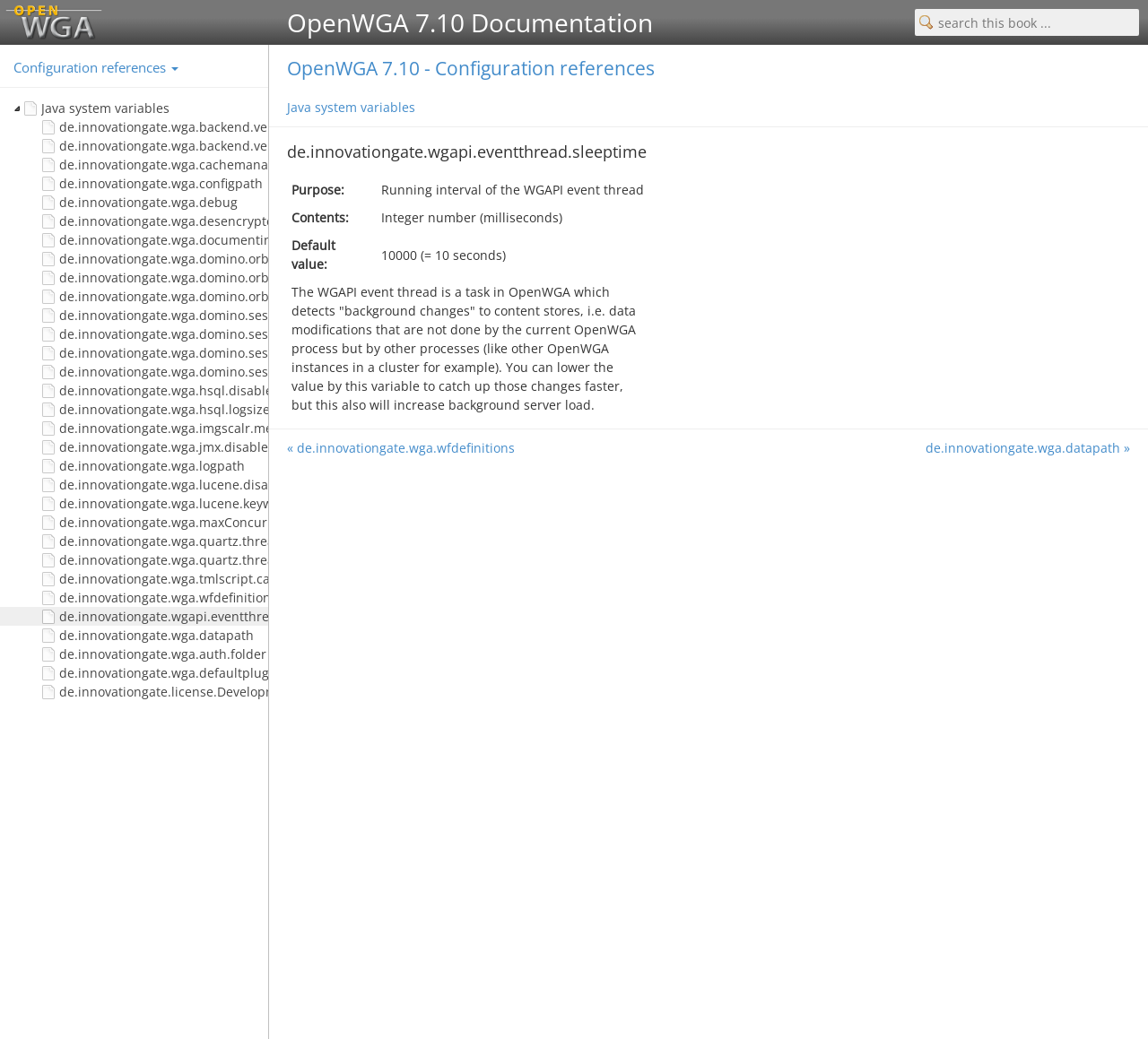Identify the bounding box coordinates of the area you need to click to perform the following instruction: "Check de.innovationgate.wga.eventthread.sleeptime".

[0.25, 0.138, 0.984, 0.154]